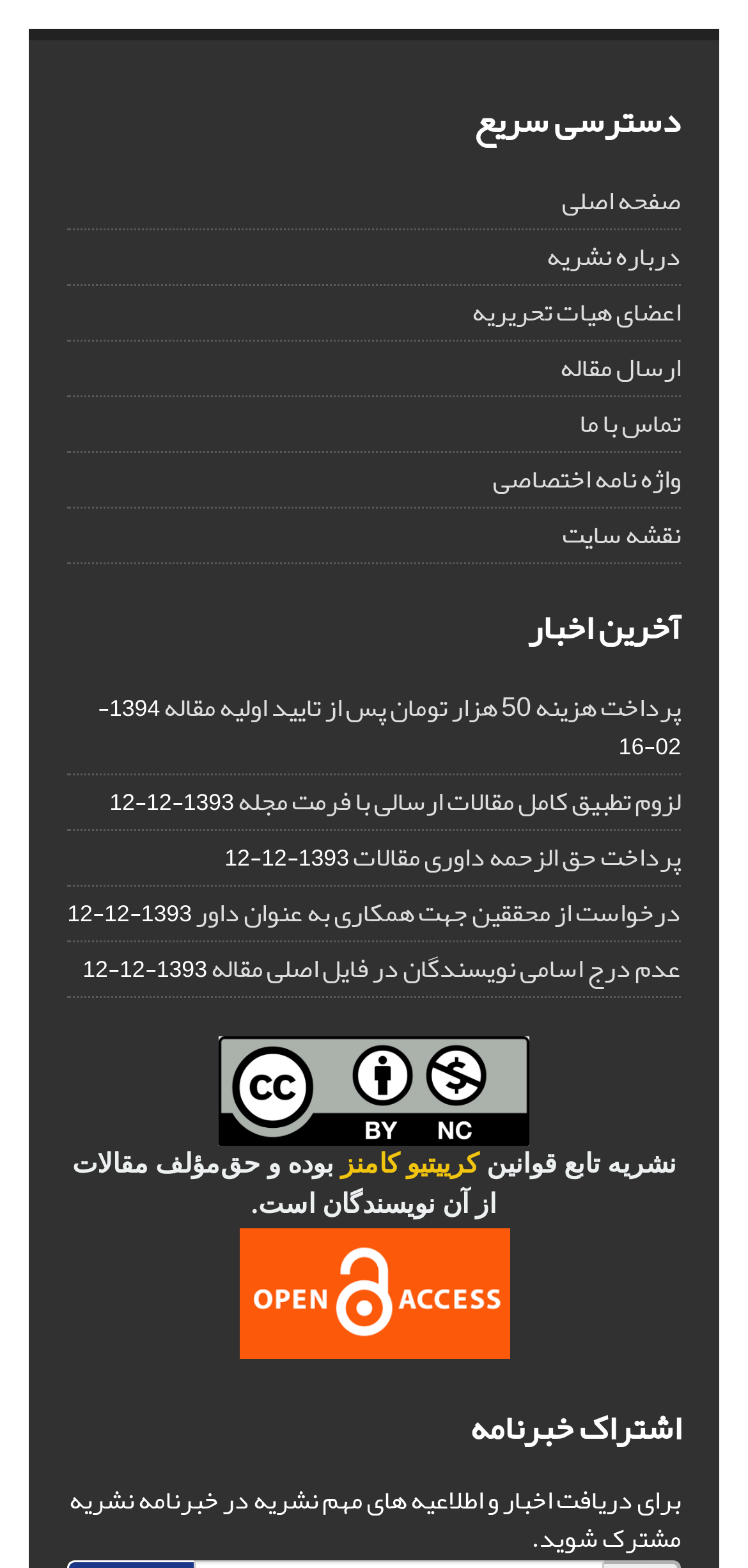Please specify the bounding box coordinates in the format (top-left x, top-left y, bottom-right x, bottom-right y), with all values as floating point numbers between 0 and 1. Identify the bounding box of the UI element described by: تماس با ما

[0.774, 0.253, 0.91, 0.286]